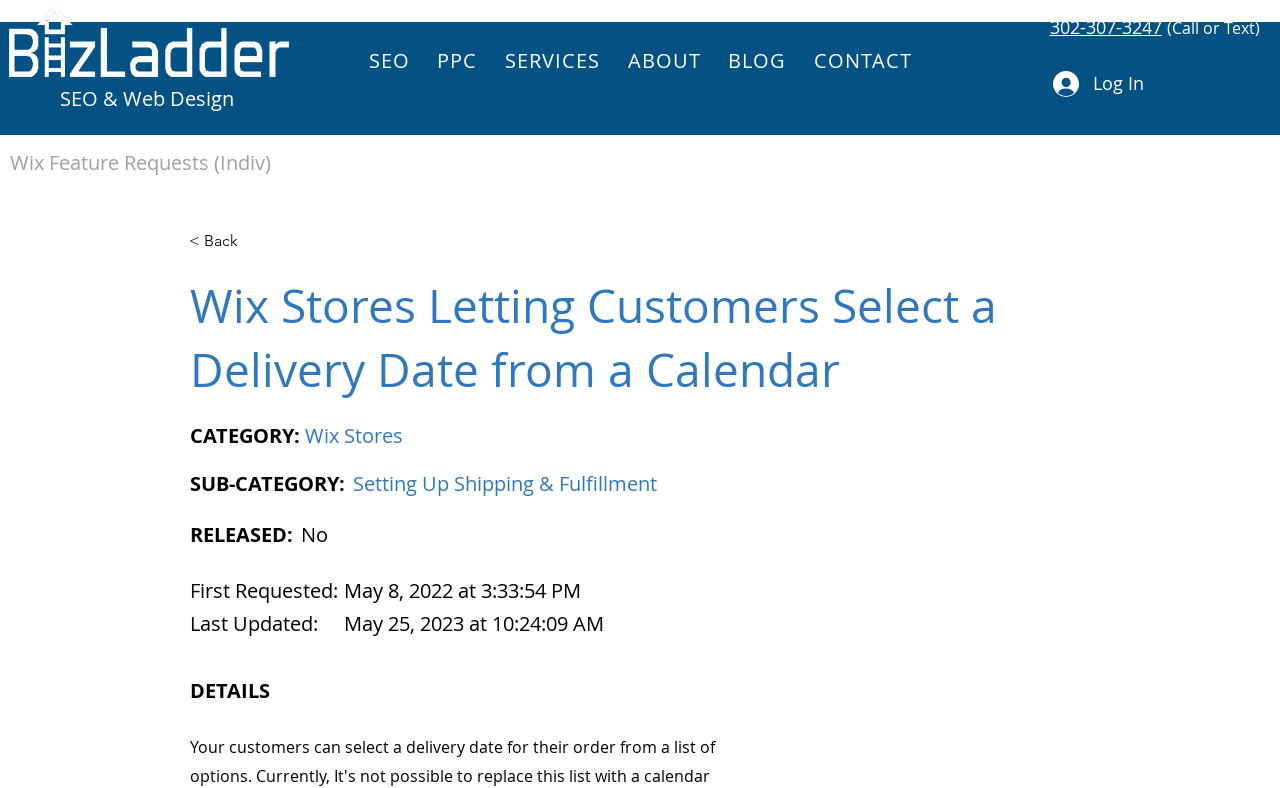Provide your answer to the question using just one word or phrase: What is the phone number?

302-307-3247